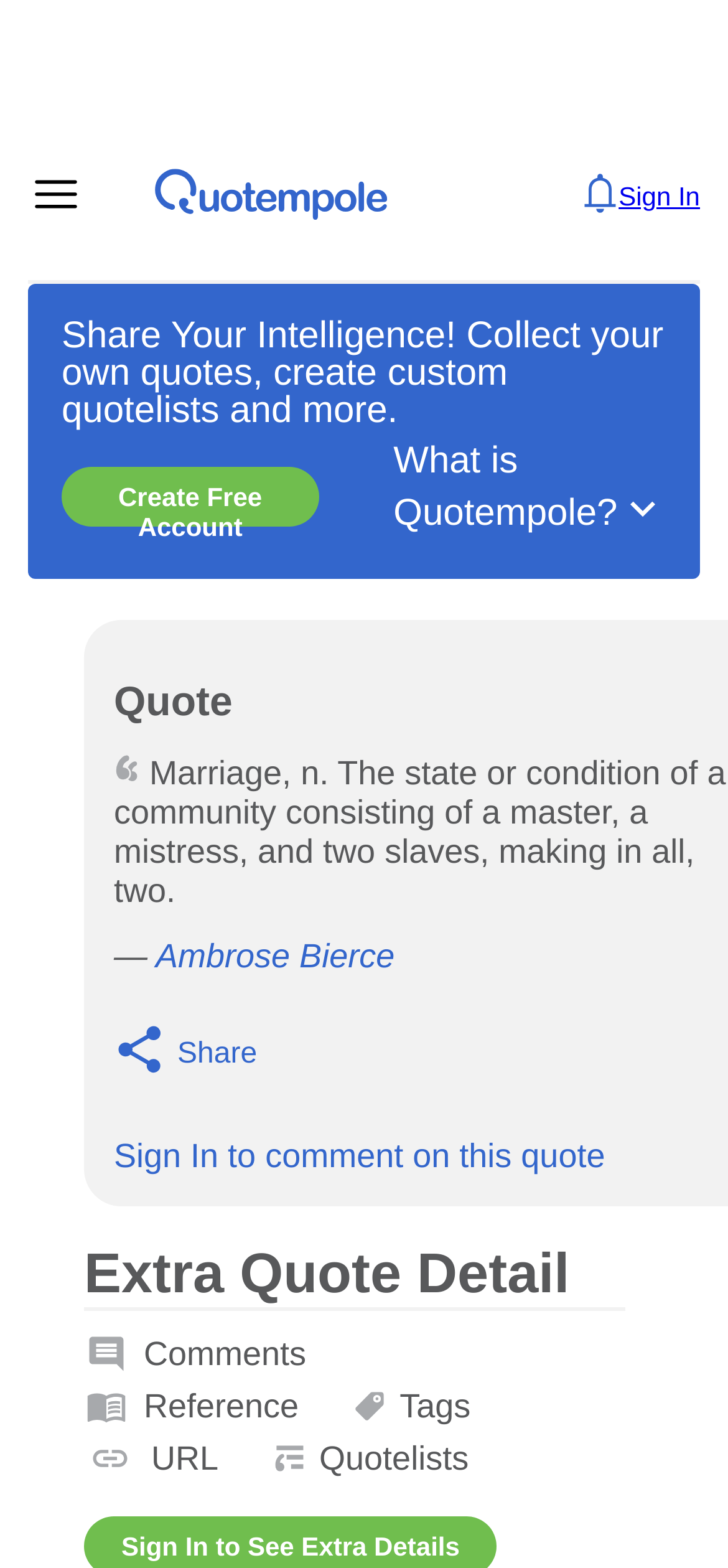What can you do after signing in? Examine the screenshot and reply using just one word or a brief phrase.

Comment on the quote